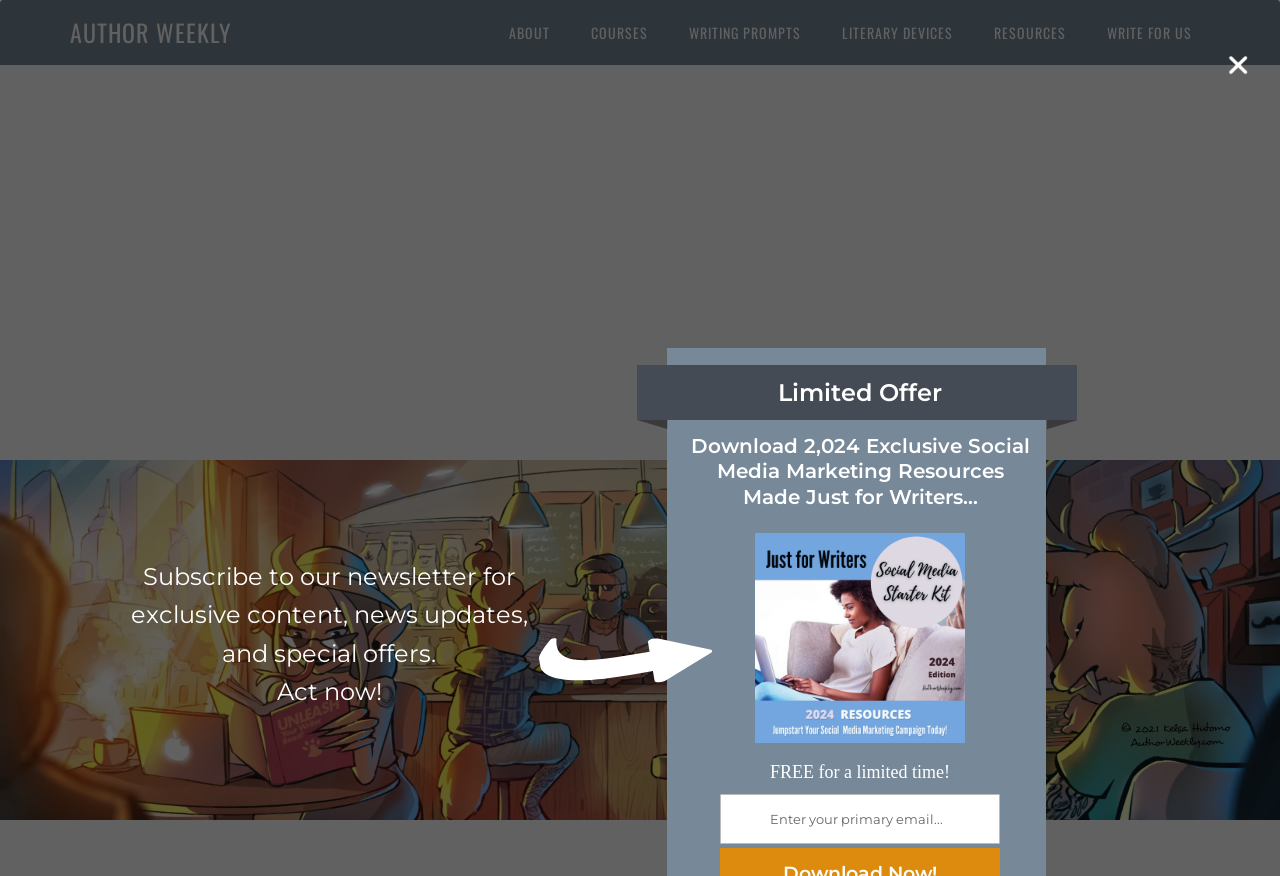Please determine the bounding box coordinates of the element to click on in order to accomplish the following task: "Click on the ABOUT link". Ensure the coordinates are four float numbers ranging from 0 to 1, i.e., [left, top, right, bottom].

[0.384, 0.0, 0.444, 0.074]